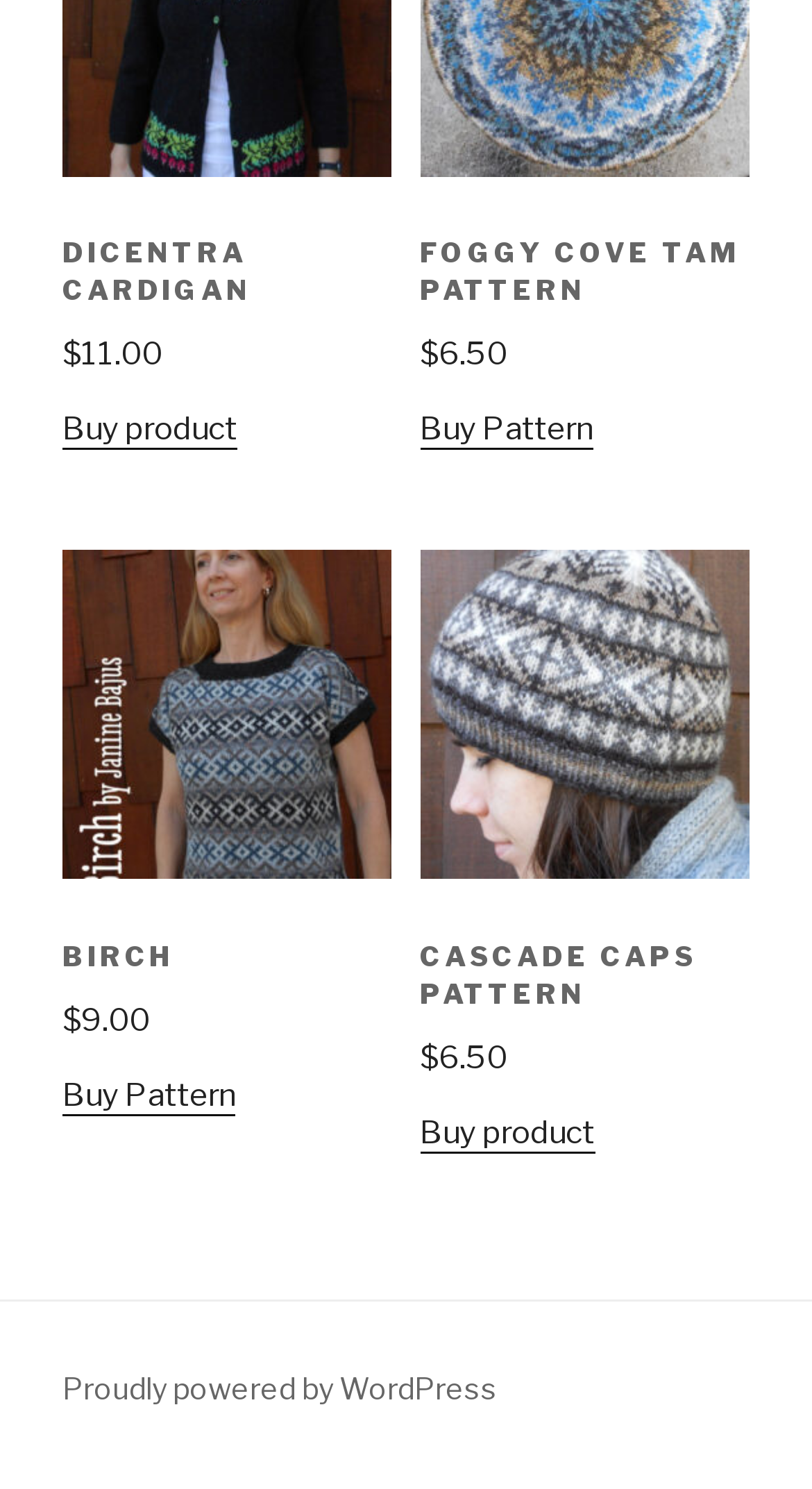Use the information in the screenshot to answer the question comprehensively: What is the price of the Dicentra Cardigan?

The price of the Dicentra Cardigan can be found in the link element with the text 'DICENTRA CARDIGAN $11.00' at coordinates [0.077, 0.099, 0.483, 0.256].